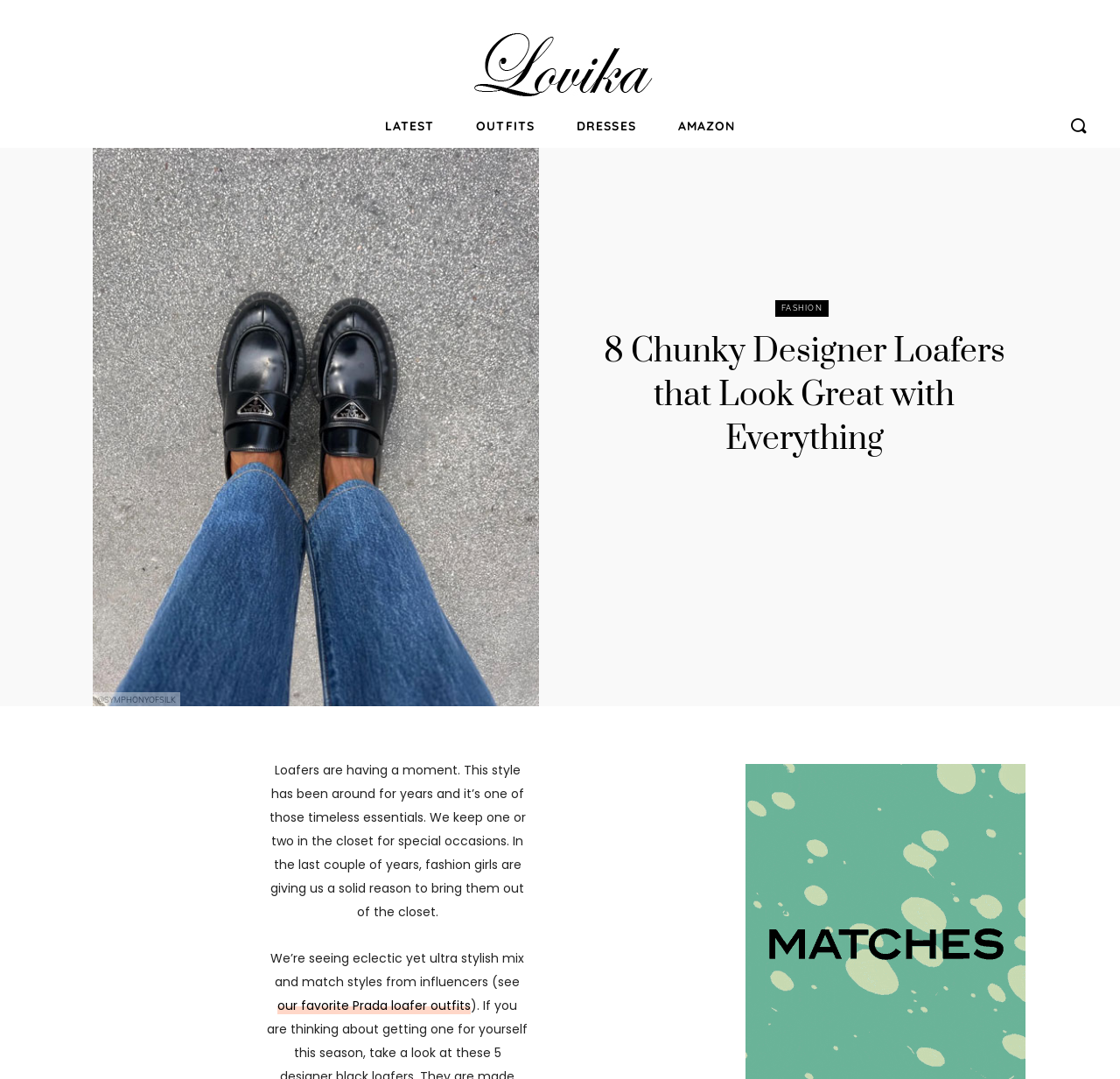Determine the bounding box coordinates of the clickable region to carry out the instruction: "View the designer chunky black loafers image".

[0.083, 0.137, 0.481, 0.654]